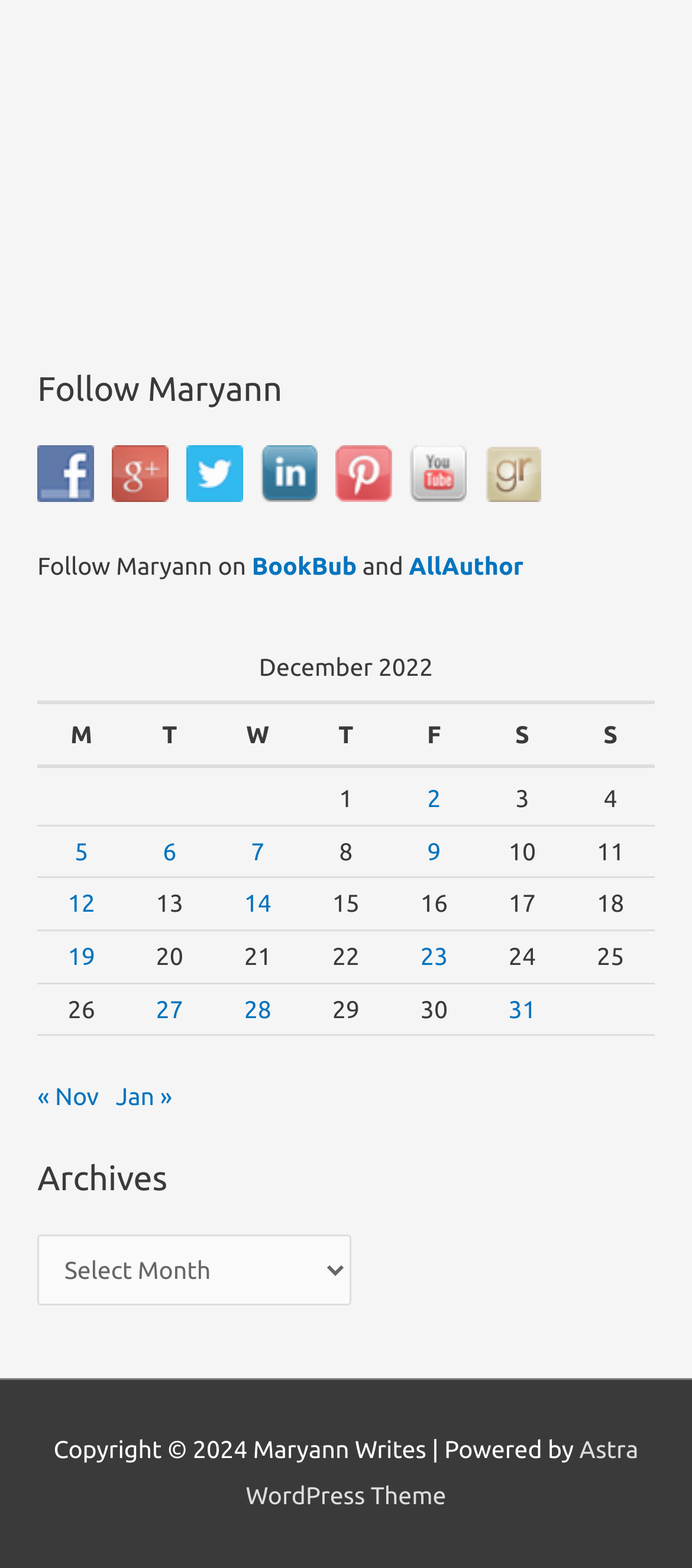With reference to the image, please provide a detailed answer to the following question: How many posts are published on December 2, 2022?

I looked at the table with the caption 'December 2022' and found one row with the date 'December 2, 2022' and a link to a post.